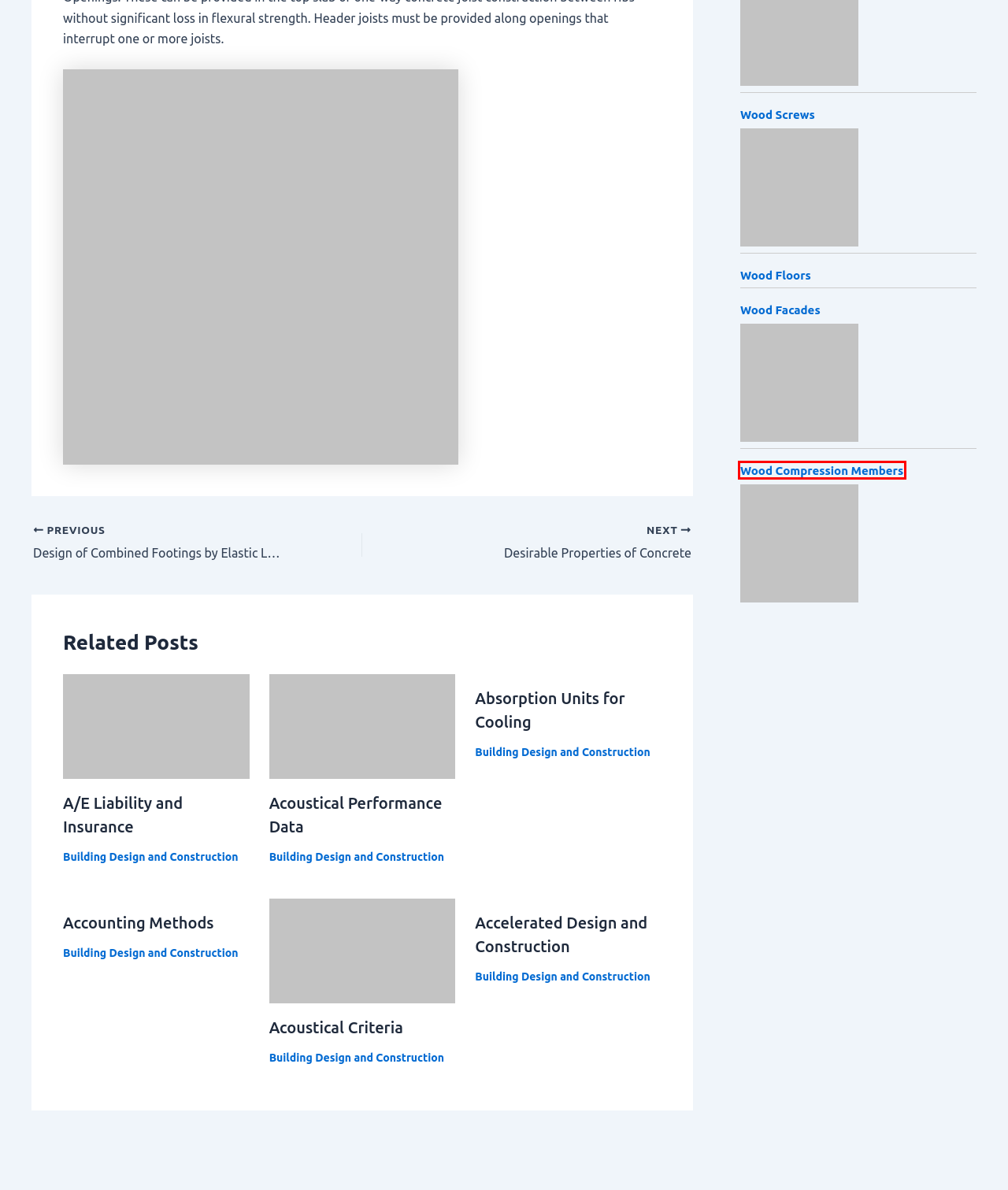Analyze the screenshot of a webpage featuring a red rectangle around an element. Pick the description that best fits the new webpage after interacting with the element inside the red bounding box. Here are the candidates:
A. Acoustical Criteria | Civil Engineering X
B. Wood Screws | Civil Engineering X
C. Design of Combined Footings by Elastic Line Method | Civil Engineering X
D. Acoustical Performance Data | Civil Engineering X
E. Wood Compression Members | Civil Engineering X
F. Accelerated Design and Construction | Civil Engineering X
G. Absorption Units for Cooling | Civil Engineering X
H. Wood Facades | Civil Engineering X

E